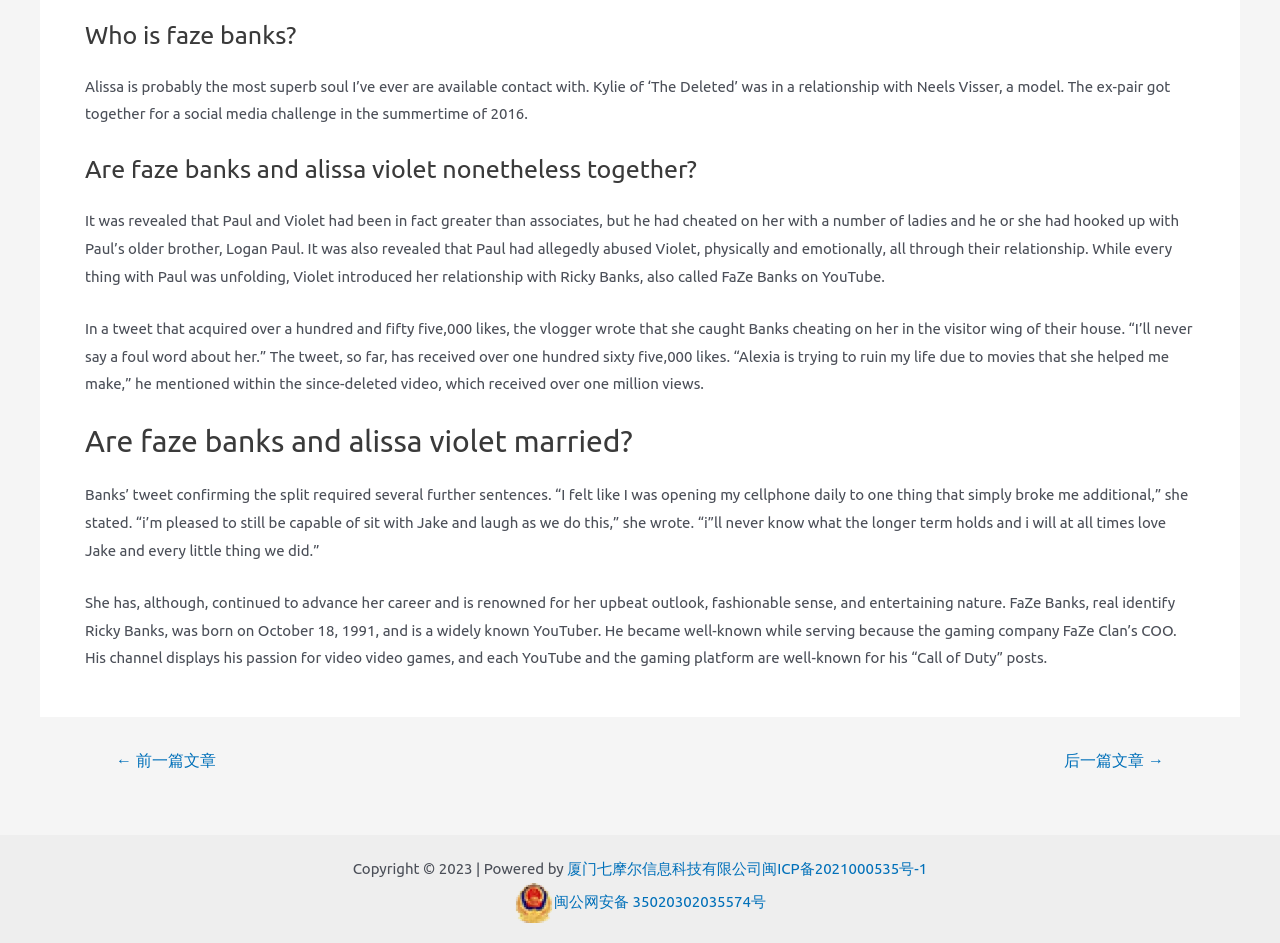Provide the bounding box coordinates of the HTML element this sentence describes: "← 前一篇文章". The bounding box coordinates consist of four float numbers between 0 and 1, i.e., [left, top, right, bottom].

[0.072, 0.798, 0.187, 0.815]